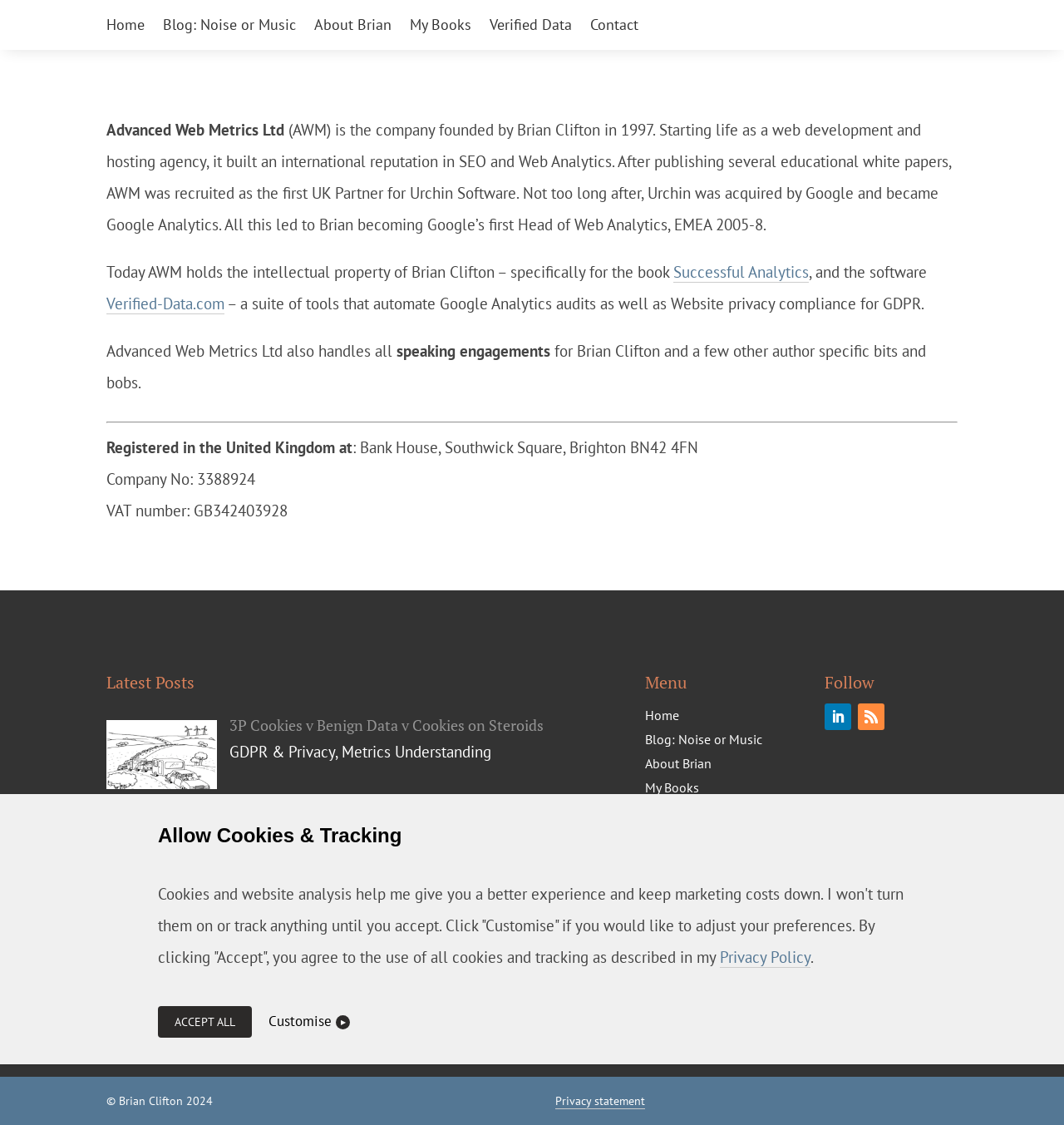Determine the bounding box coordinates for the area that needs to be clicked to fulfill this task: "Check Verified Data". The coordinates must be given as four float numbers between 0 and 1, i.e., [left, top, right, bottom].

[0.46, 0.017, 0.538, 0.033]